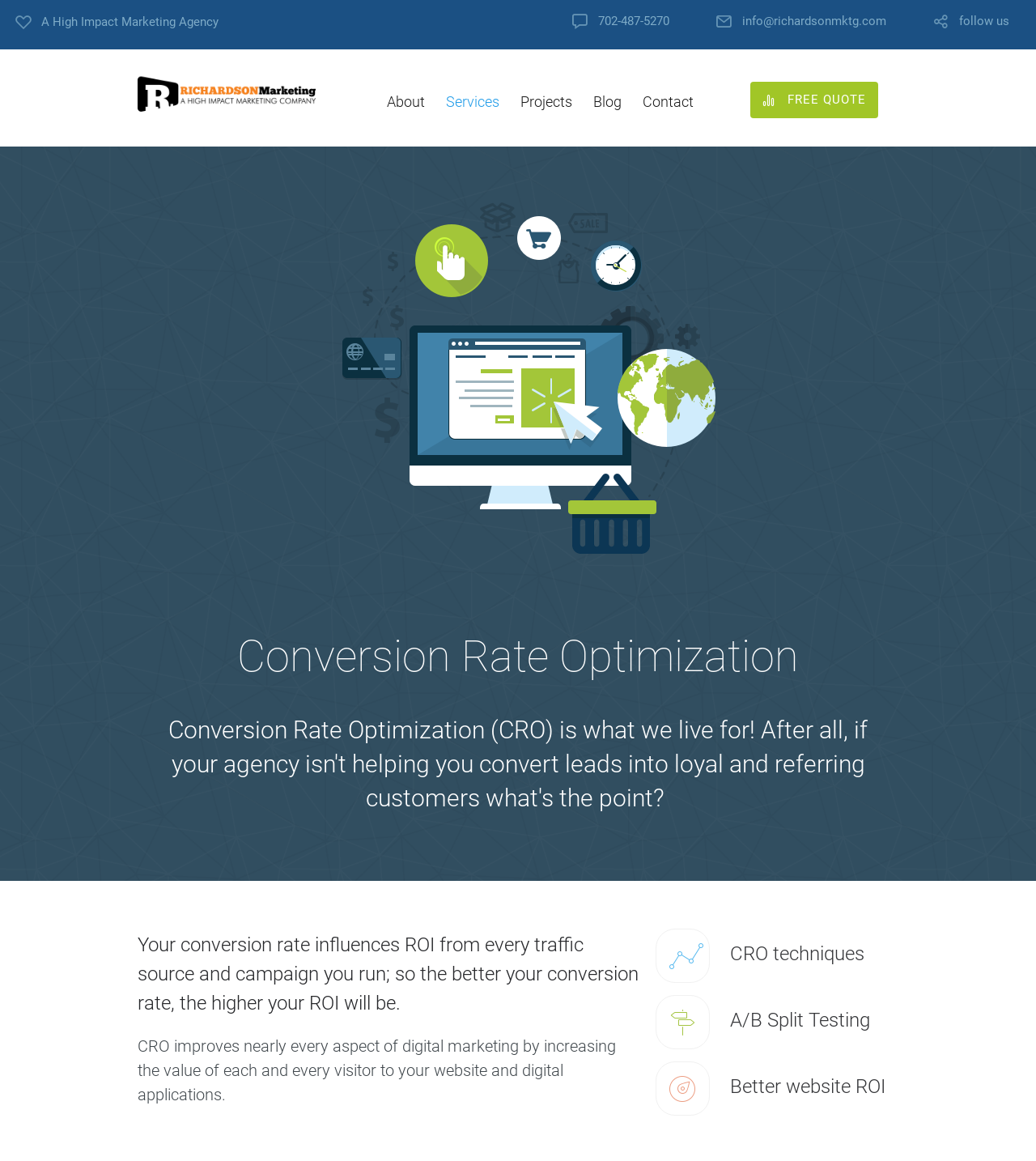What is the benefit of improving conversion rates?
Ensure your answer is thorough and detailed.

I determined the benefit of improving conversion rates by reading the text under the 'Conversion Rate Optimization' section. The text states that improving conversion rates will lead to a higher ROI (Return on Investment).